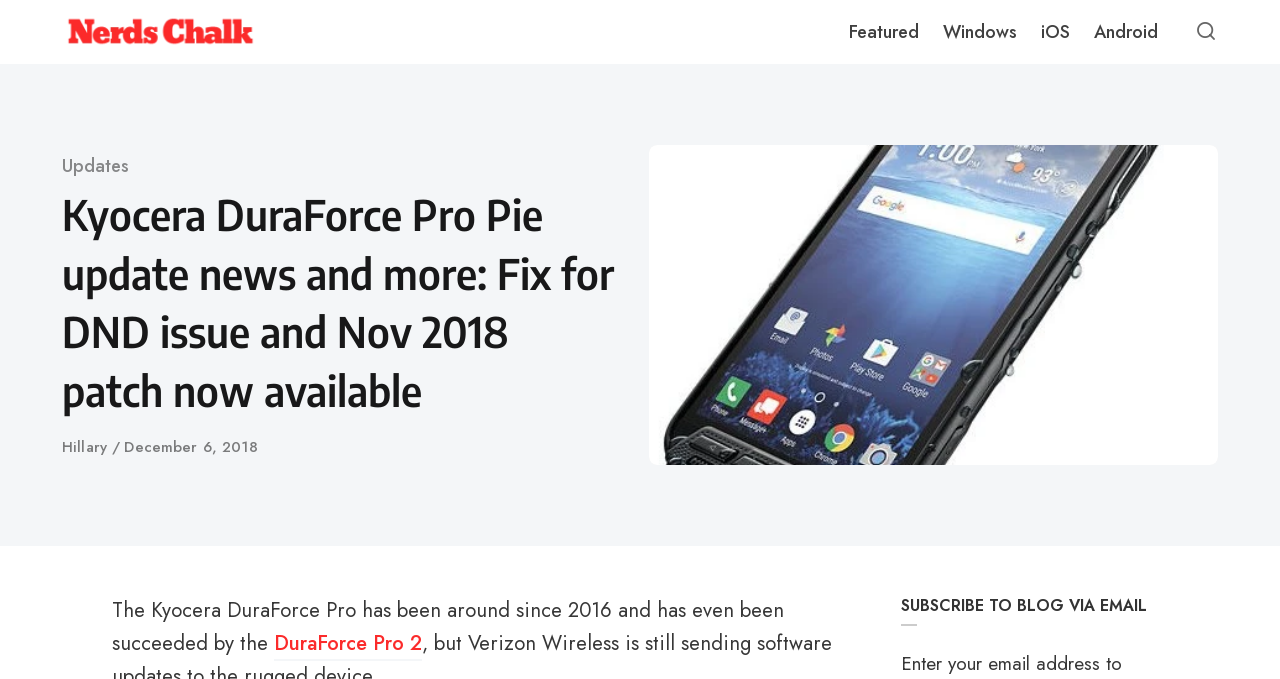Please extract and provide the main headline of the webpage.

Kyocera DuraForce Pro Pie update news and more: Fix for DND issue and Nov 2018 patch now available